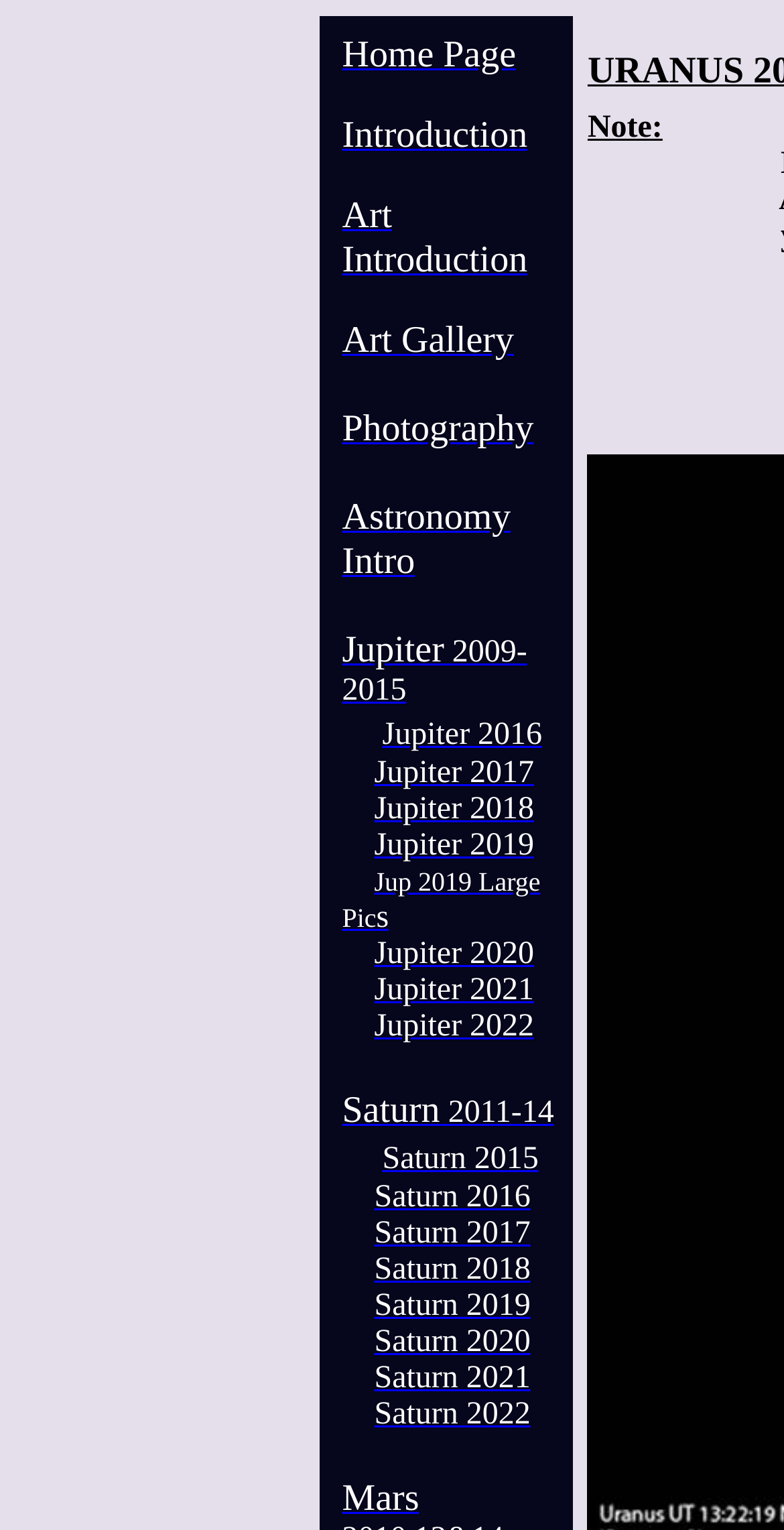Can you pinpoint the bounding box coordinates for the clickable element required for this instruction: "explore jupiter 2019 pictures"? The coordinates should be four float numbers between 0 and 1, i.e., [left, top, right, bottom].

[0.477, 0.542, 0.681, 0.564]